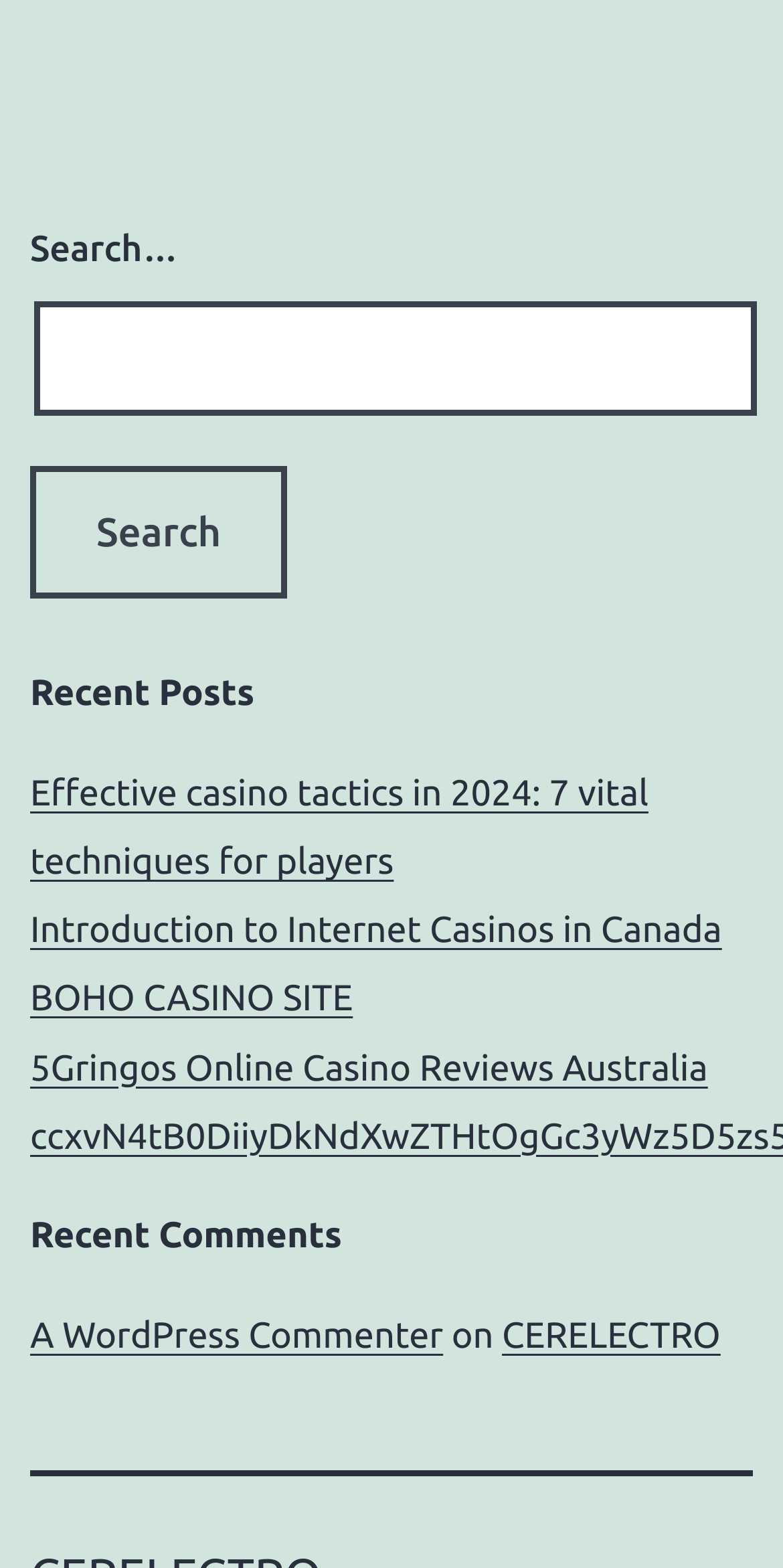Find the bounding box coordinates for the area that should be clicked to accomplish the instruction: "click on recent post".

[0.038, 0.493, 0.828, 0.562]